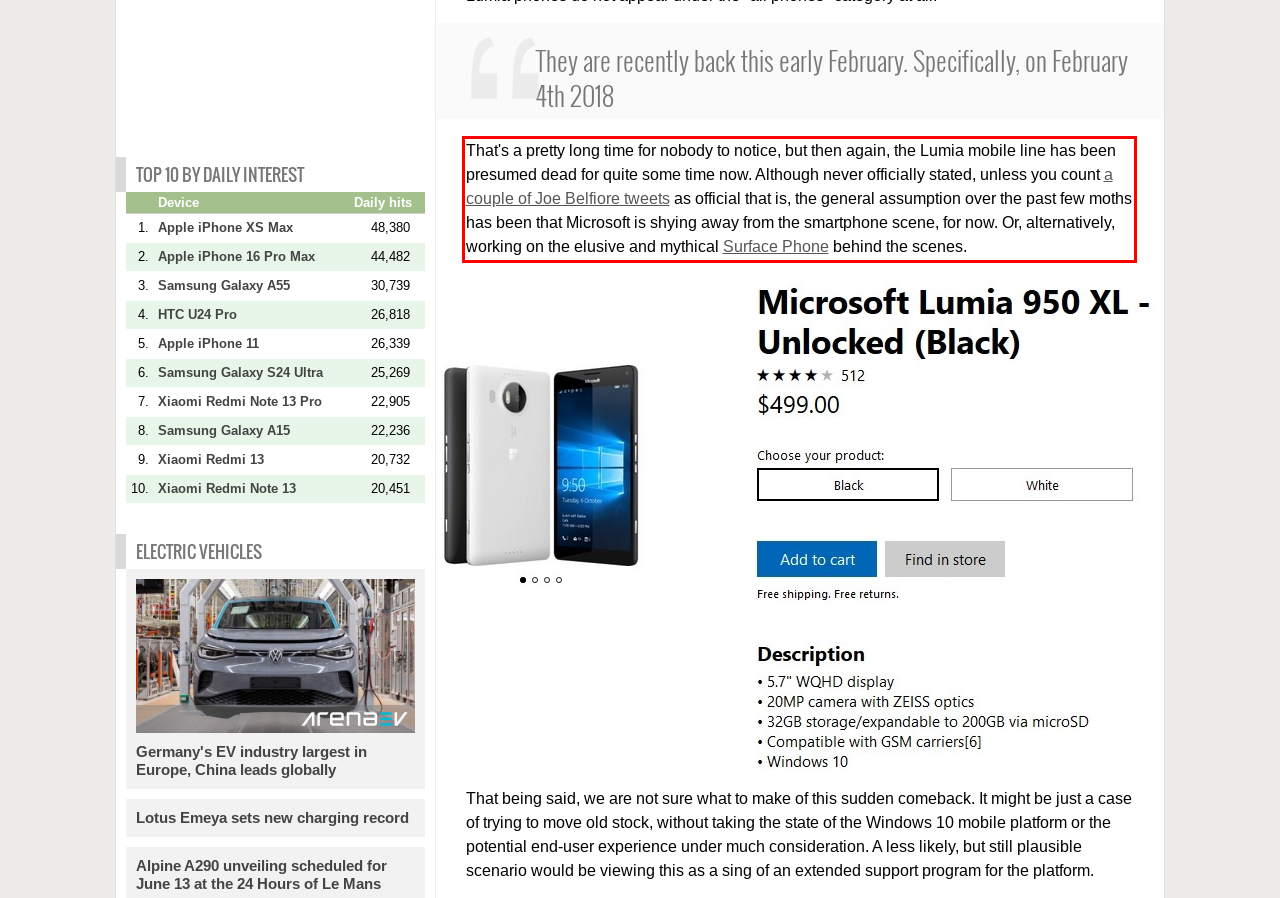Given a screenshot of a webpage with a red bounding box, please identify and retrieve the text inside the red rectangle.

That's a pretty long time for nobody to notice, but then again, the Lumia mobile line has been presumed dead for quite some time now. Although never officially stated, unless you count a couple of Joe Belfiore tweets as official that is, the general assumption over the past few moths has been that Microsoft is shying away from the smartphone scene, for now. Or, alternatively, working on the elusive and mythical Surface Phone behind the scenes.